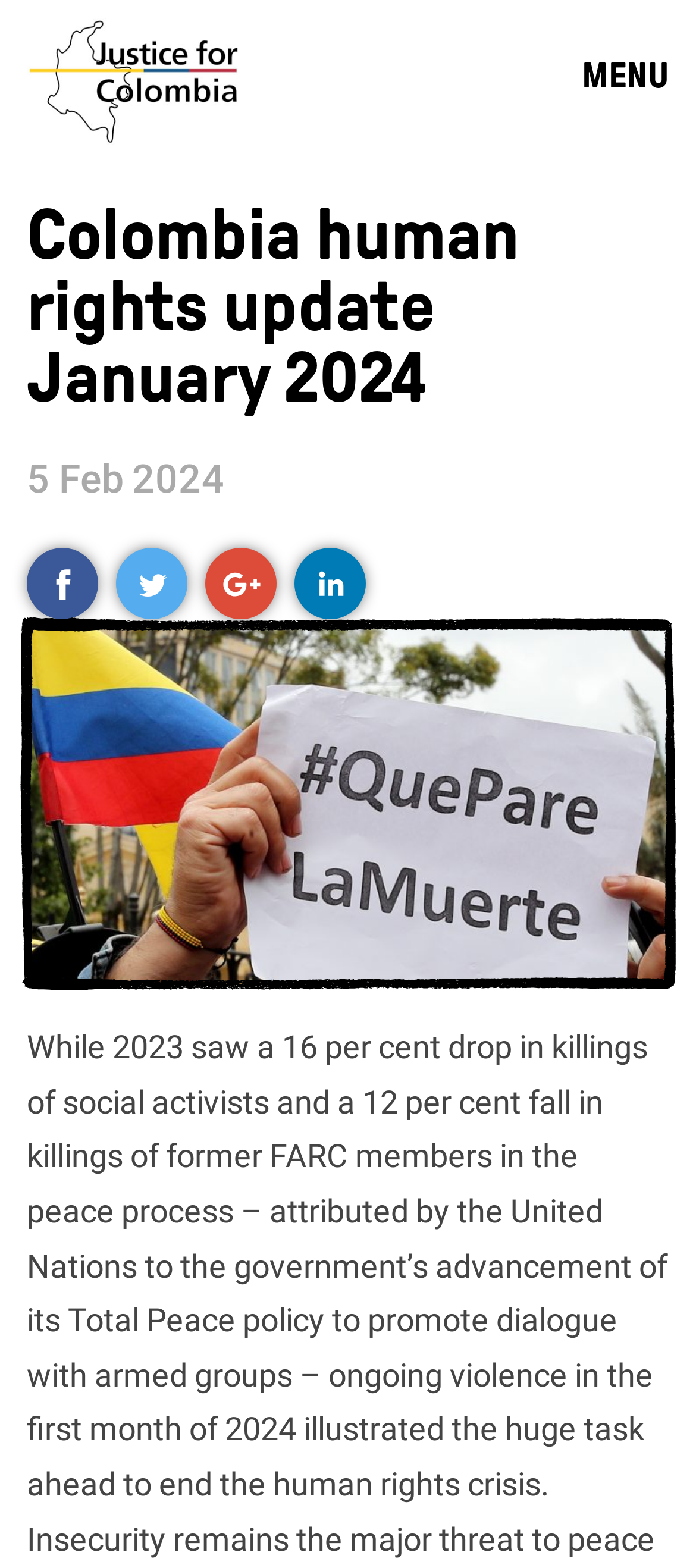What is the position of the MENU text relative to the JFC logo?
Refer to the image and provide a one-word or short phrase answer.

Right